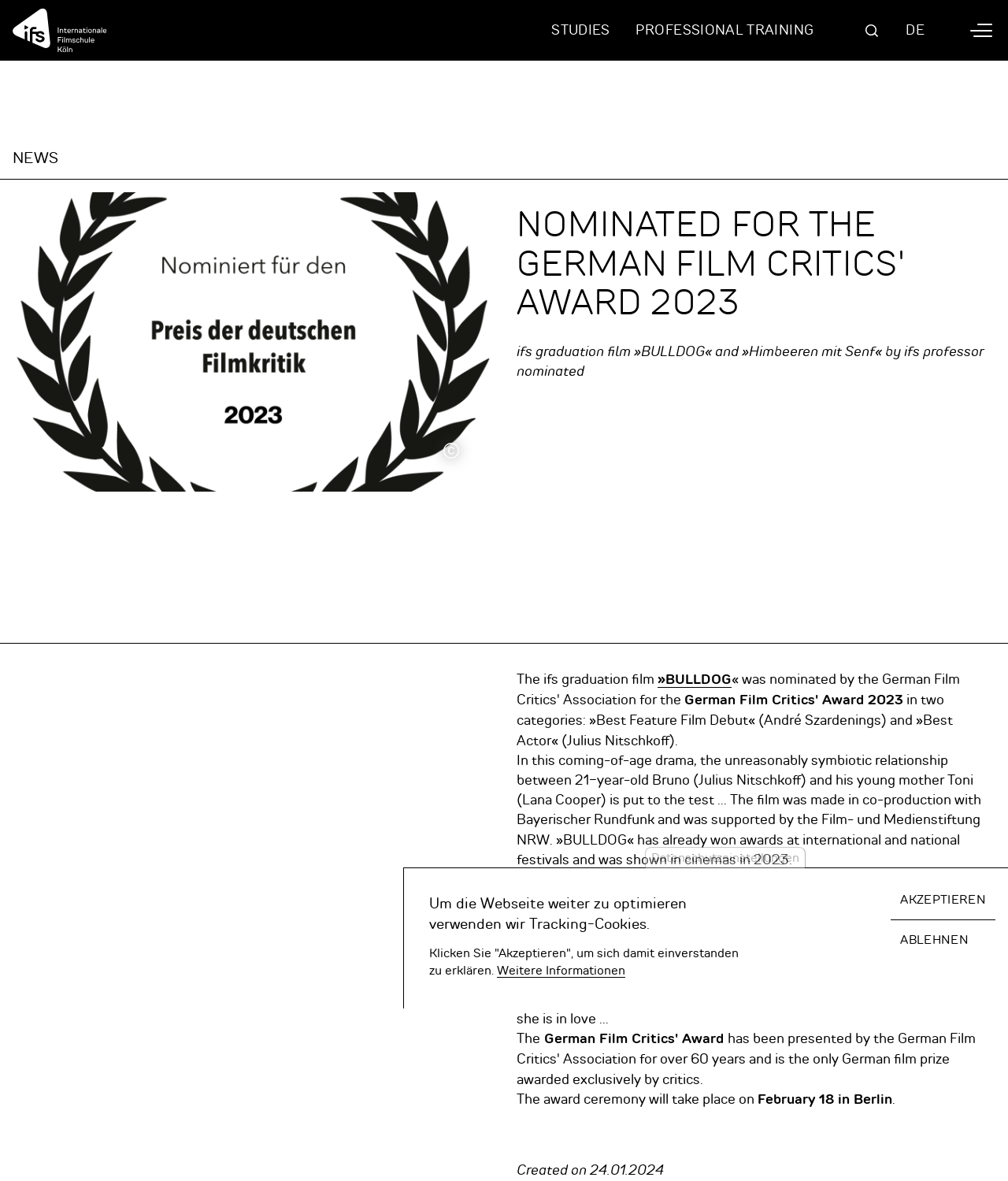Provide the bounding box coordinates for the UI element described in this sentence: "Ablehnen". The coordinates should be four float values between 0 and 1, i.e., [left, top, right, bottom].

[0.884, 0.779, 0.97, 0.812]